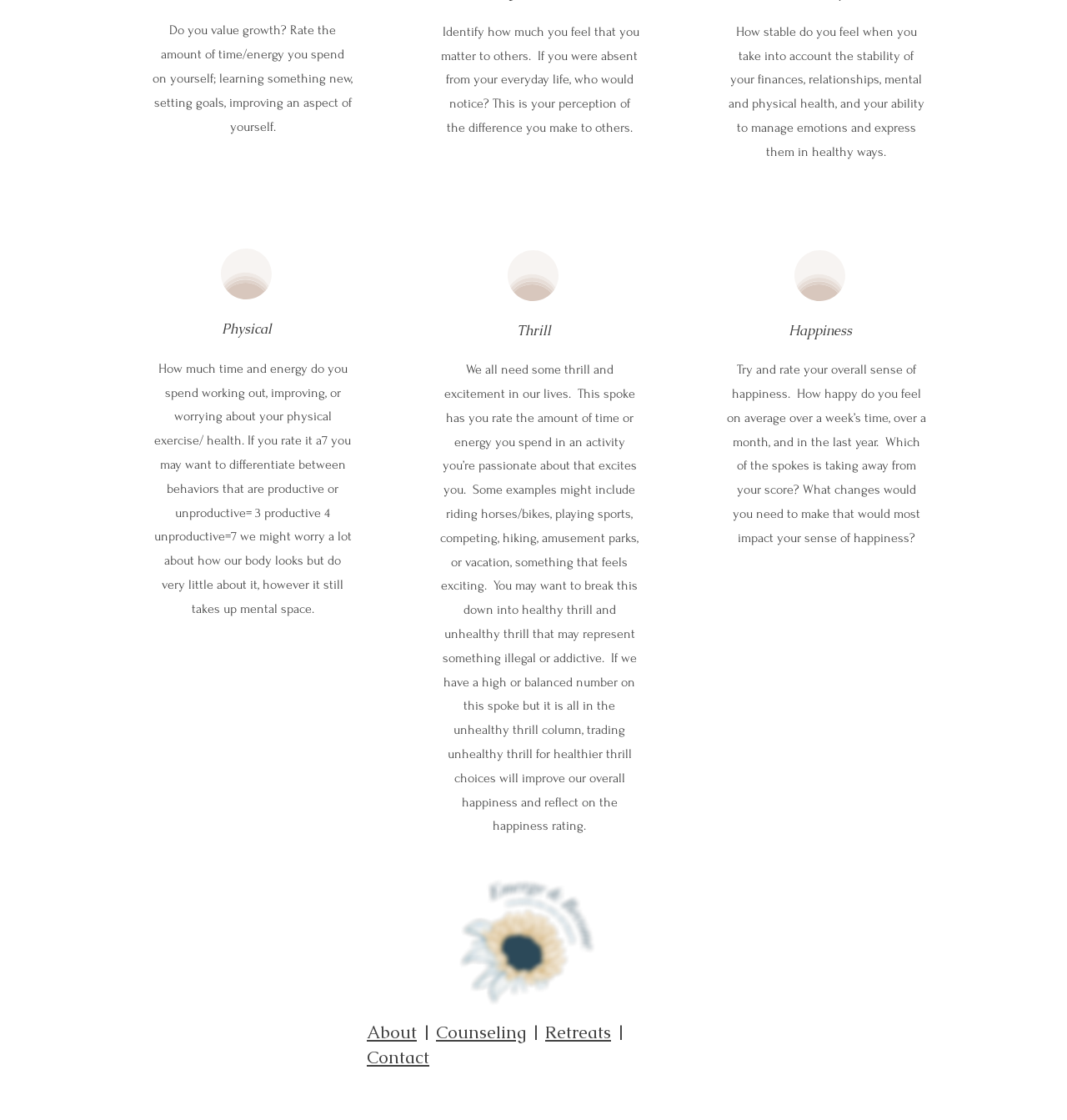What is the 'Stability' category measuring?
Please provide a single word or phrase based on the screenshot.

Financial and emotional stability